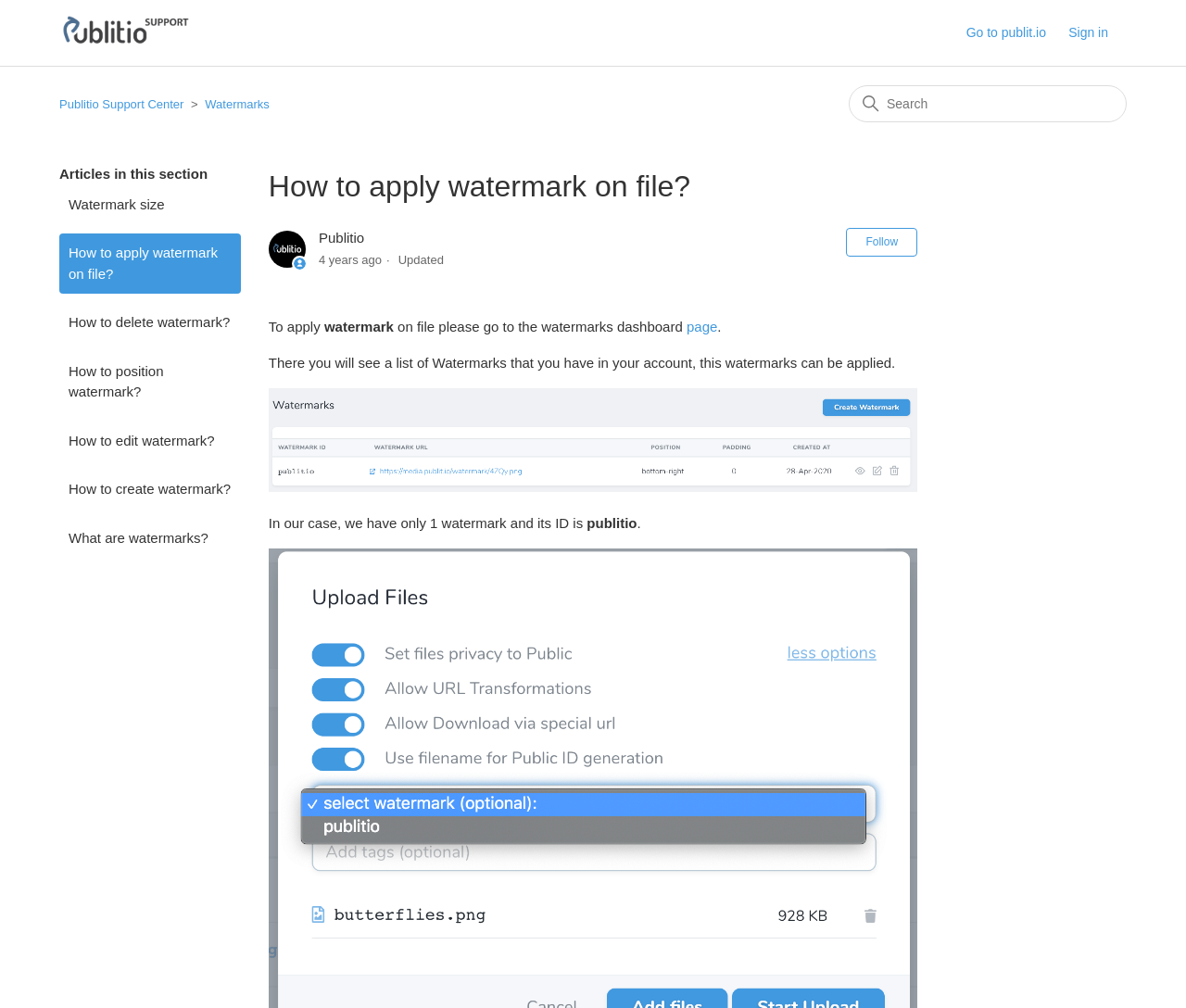Please respond to the question using a single word or phrase:
What is the ID of the watermark in the screenshot?

publitio